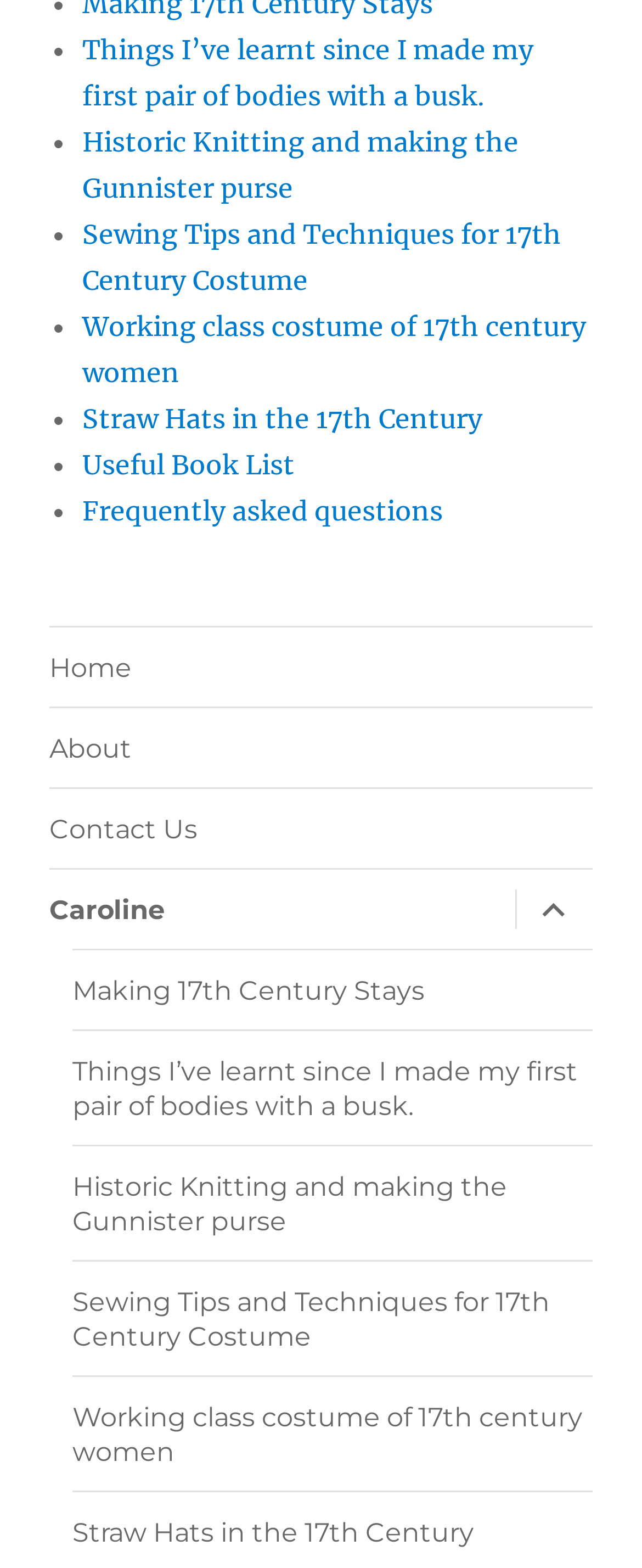Based on the element description, predict the bounding box coordinates (top-left x, top-left y, bottom-right x, bottom-right y) for the UI element in the screenshot: Making 17th Century Stays

[0.113, 0.606, 0.923, 0.657]